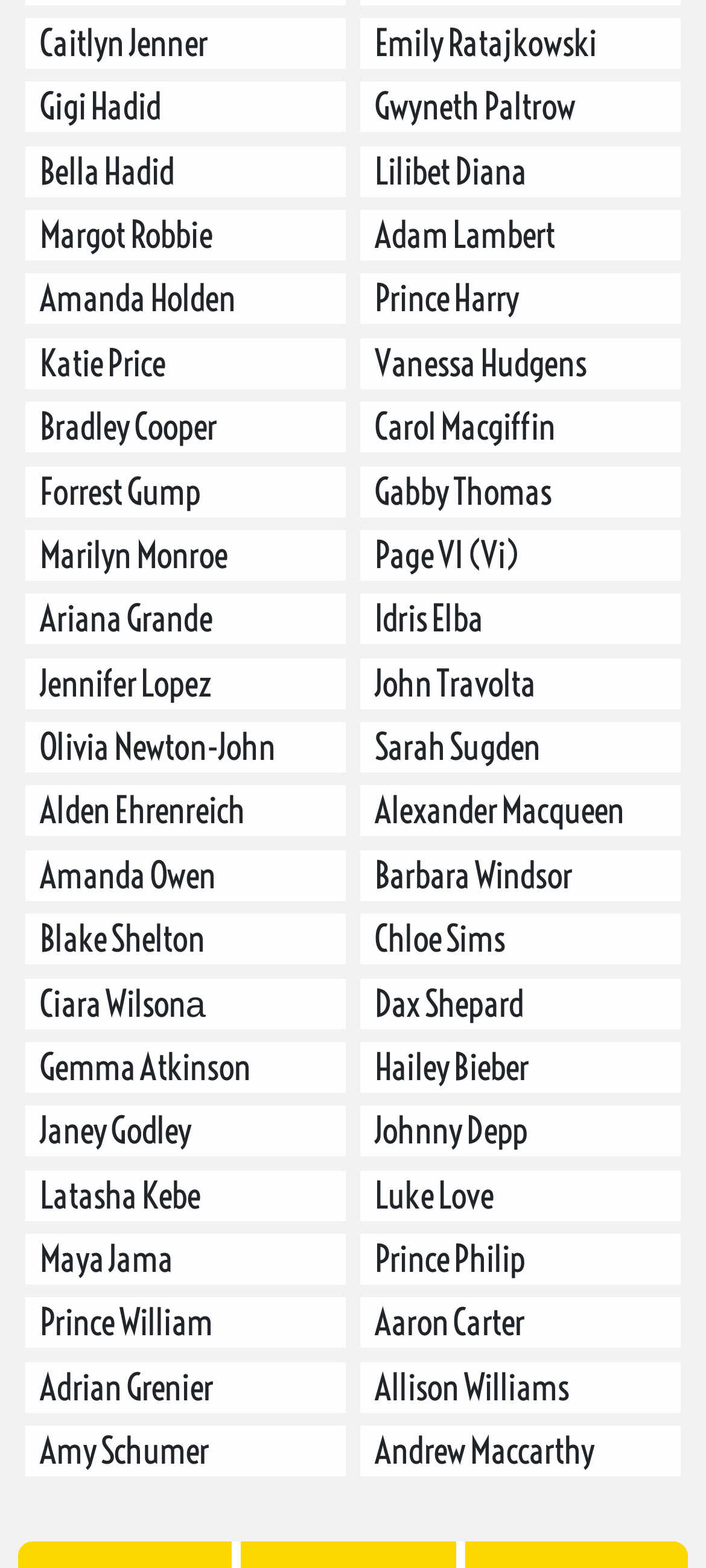Determine the bounding box coordinates for the area that needs to be clicked to fulfill this task: "Visit Prince Harry's page". The coordinates must be given as four float numbers between 0 and 1, i.e., [left, top, right, bottom].

[0.509, 0.175, 0.965, 0.207]